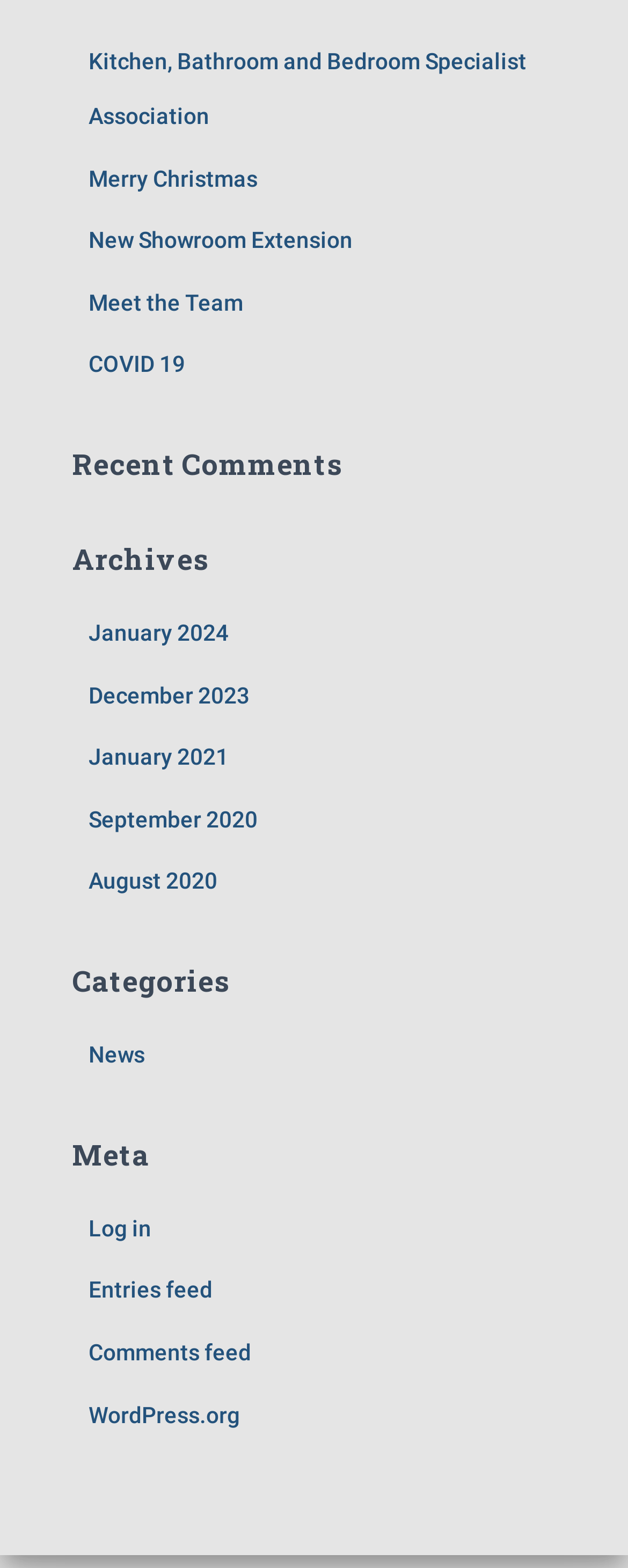Determine the bounding box coordinates for the area that needs to be clicked to fulfill this task: "View the January 2024 archives". The coordinates must be given as four float numbers between 0 and 1, i.e., [left, top, right, bottom].

[0.141, 0.395, 0.364, 0.412]